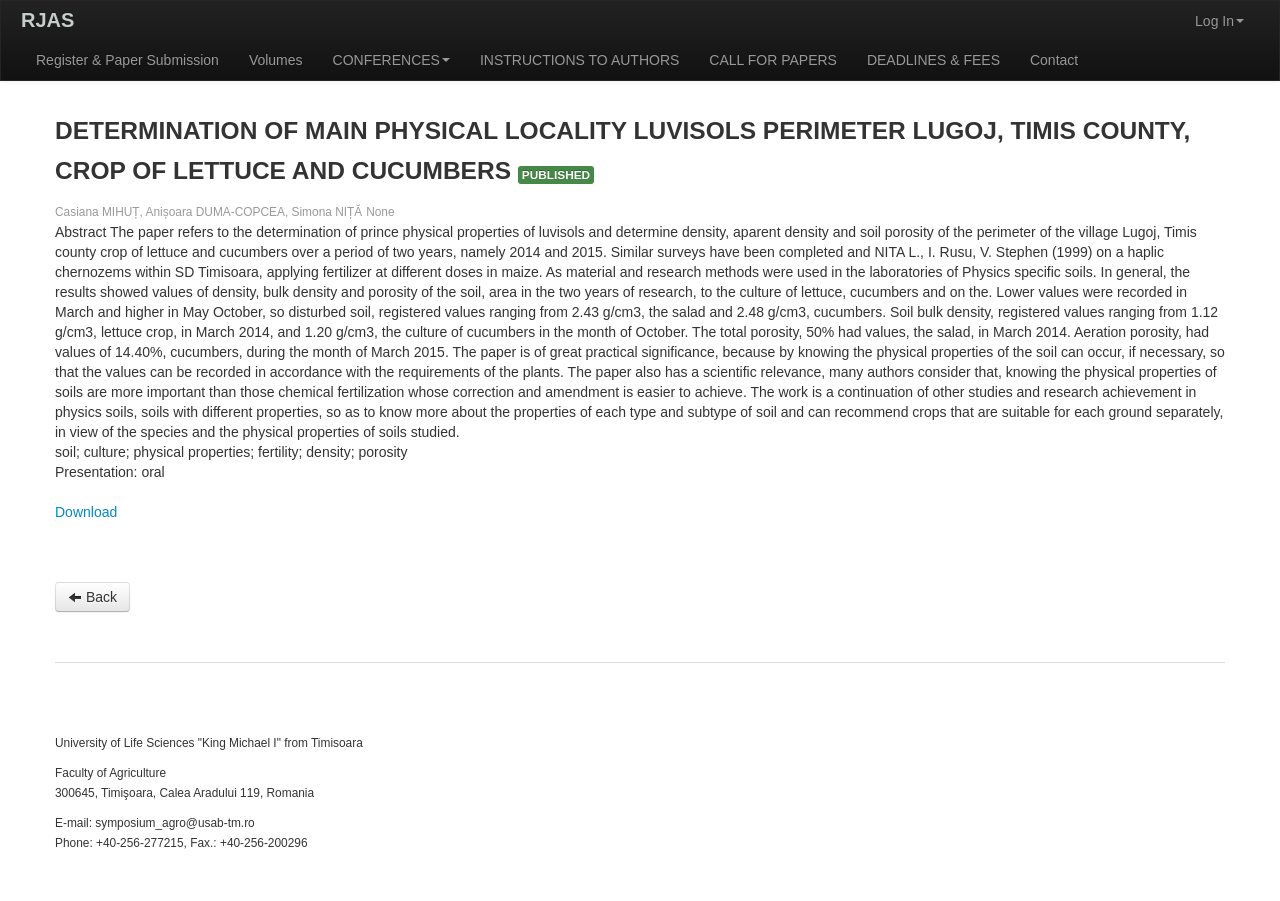Identify the bounding box coordinates of the clickable region required to complete the instruction: "Contact the University of Life Sciences 'King Michael I' from Timisoara". The coordinates should be given as four float numbers within the range of 0 and 1, i.e., [left, top, right, bottom].

[0.793, 0.044, 0.854, 0.089]